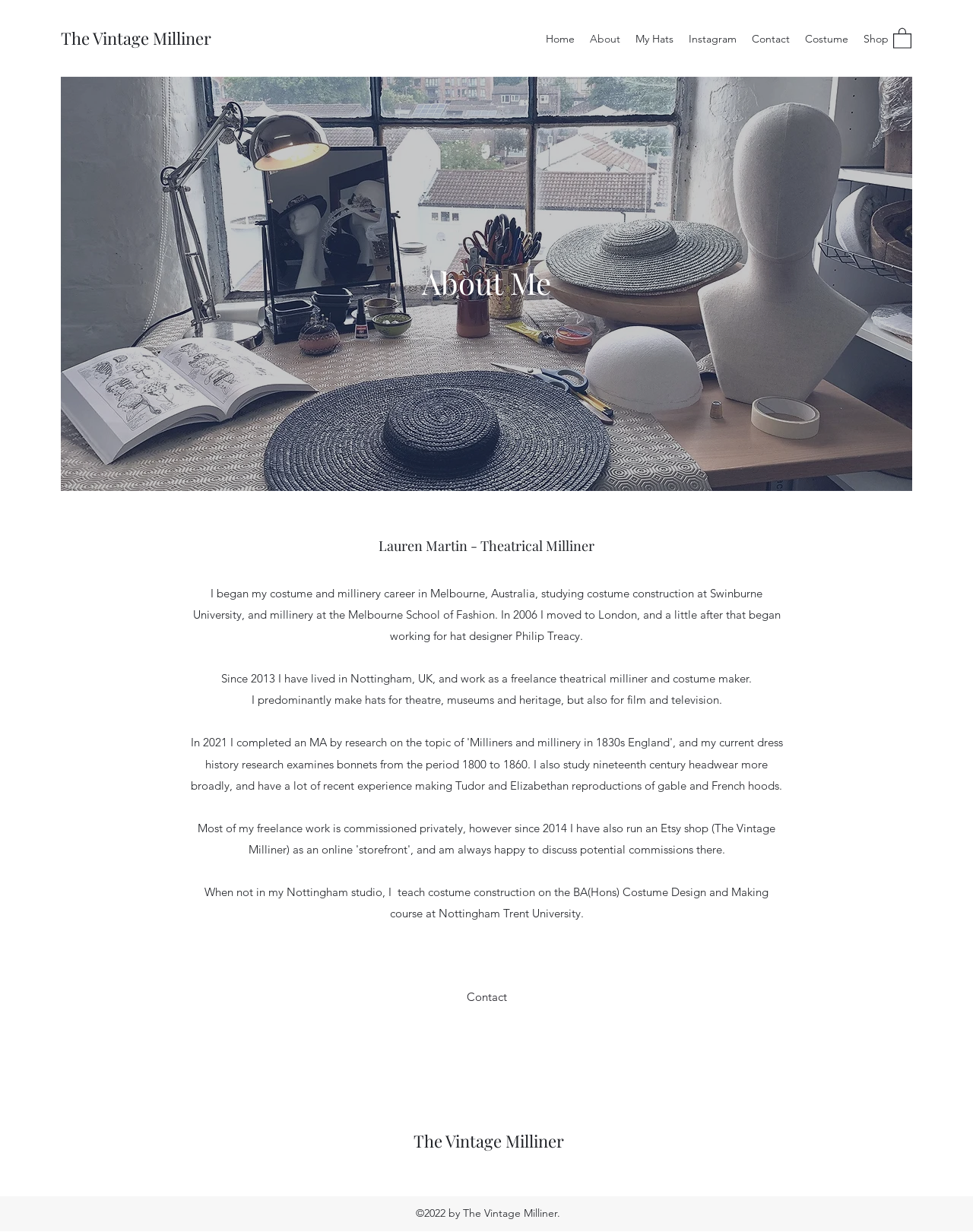What is the year of copyright mentioned at the bottom of the webpage?
Answer the question with a single word or phrase derived from the image.

2022